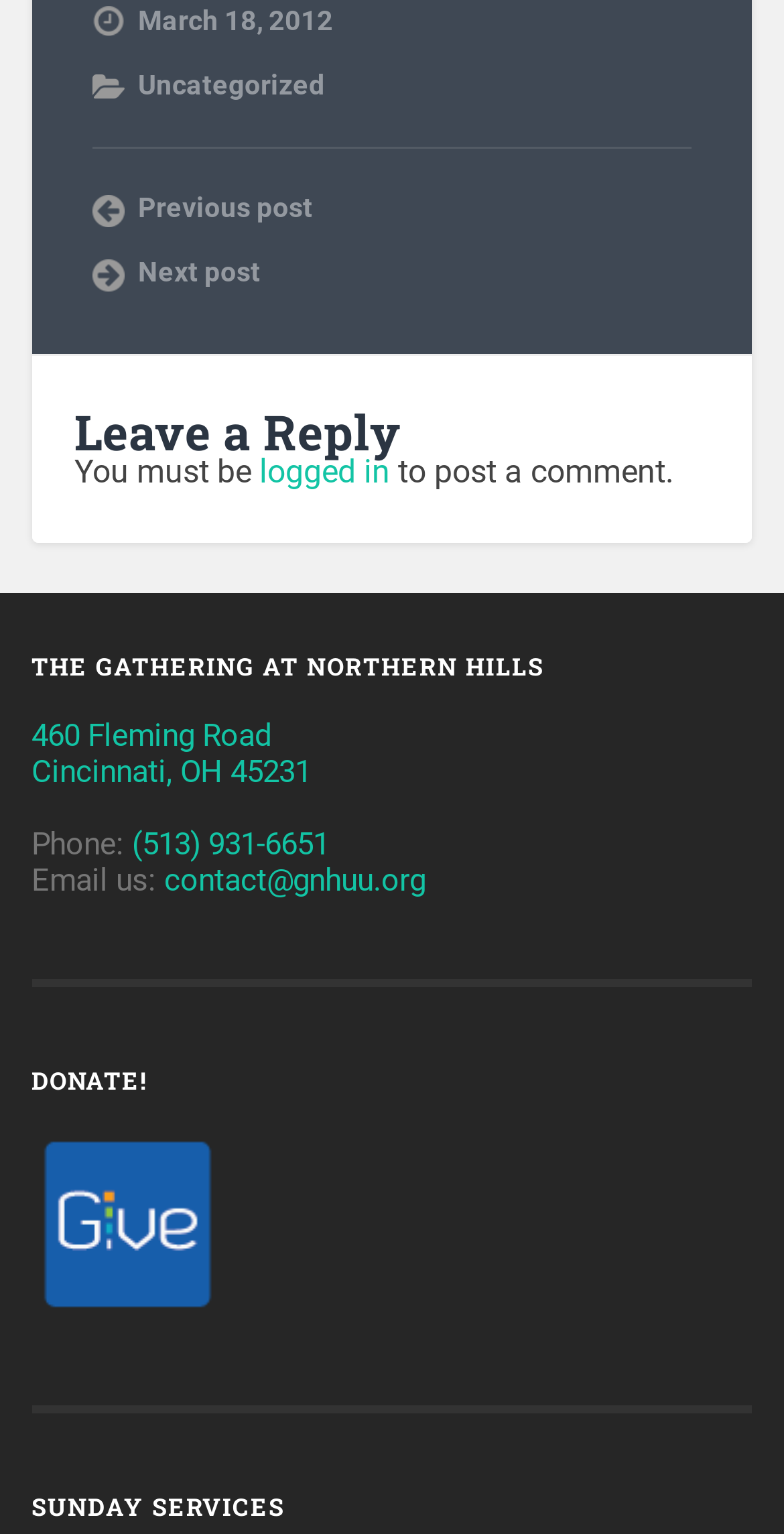Please identify the bounding box coordinates for the region that you need to click to follow this instruction: "View previous post".

[0.117, 0.123, 0.883, 0.149]